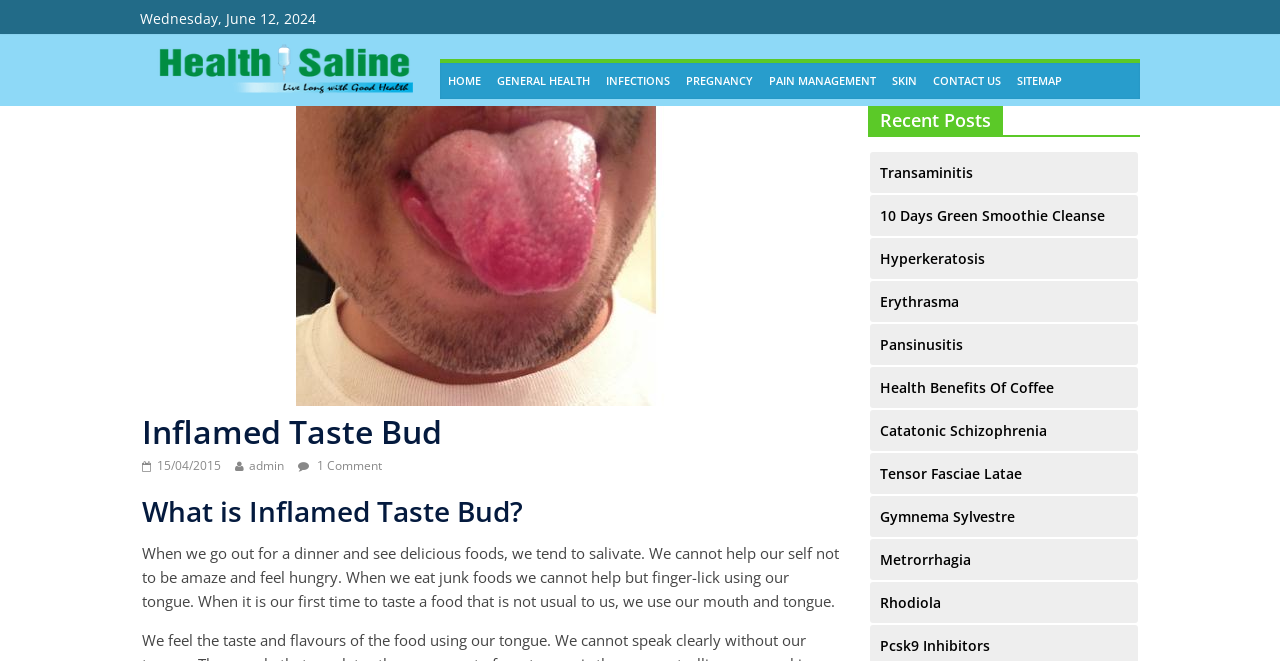Given the description "Contact Us", determine the bounding box of the corresponding UI element.

[0.723, 0.096, 0.788, 0.15]